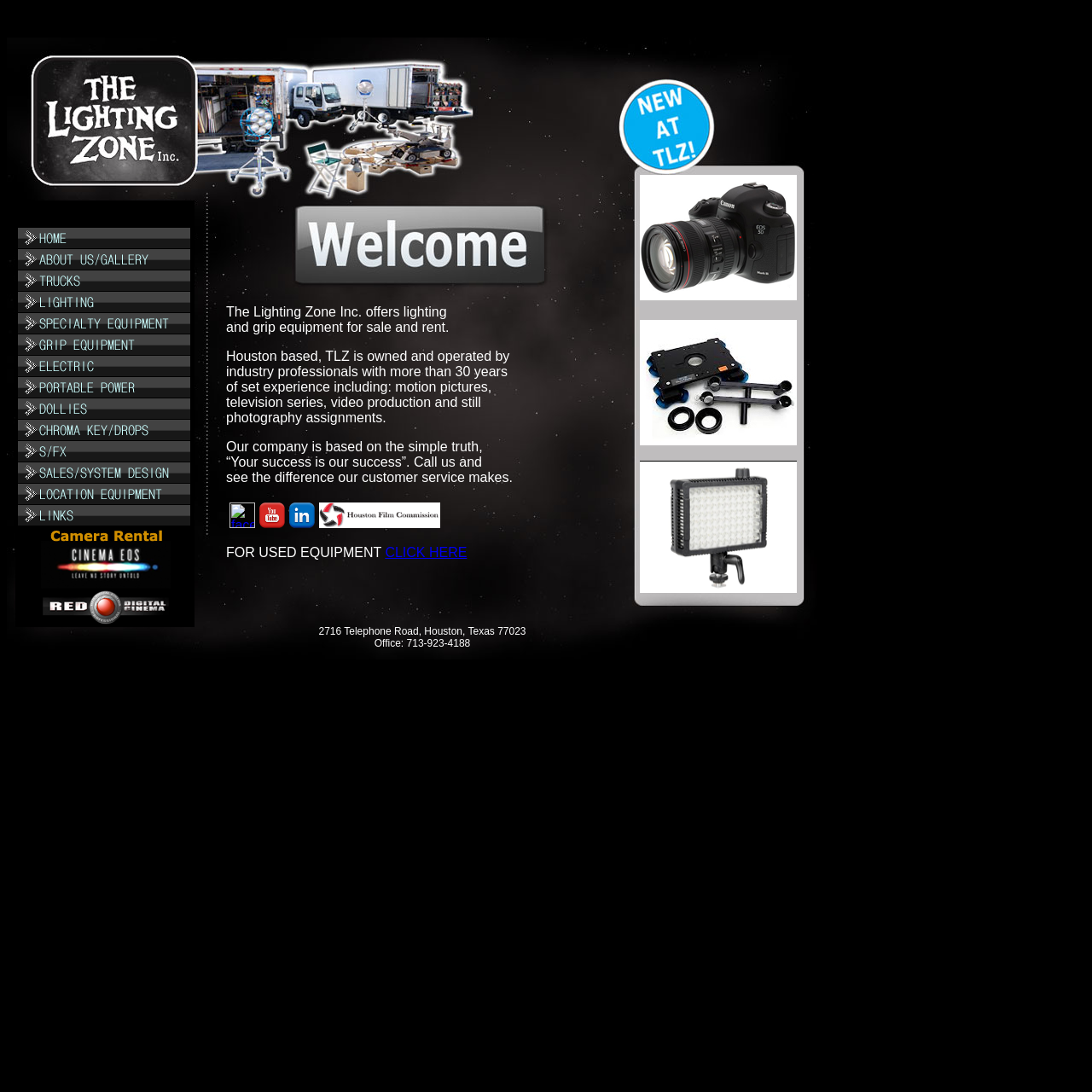Could you please study the image and provide a detailed answer to the question:
What is the company's philosophy?

I read the text in the table cell, which says 'Our company is based on the simple truth, “Your success is our success”.' This indicates that the company's philosophy is to prioritize the customer's success.